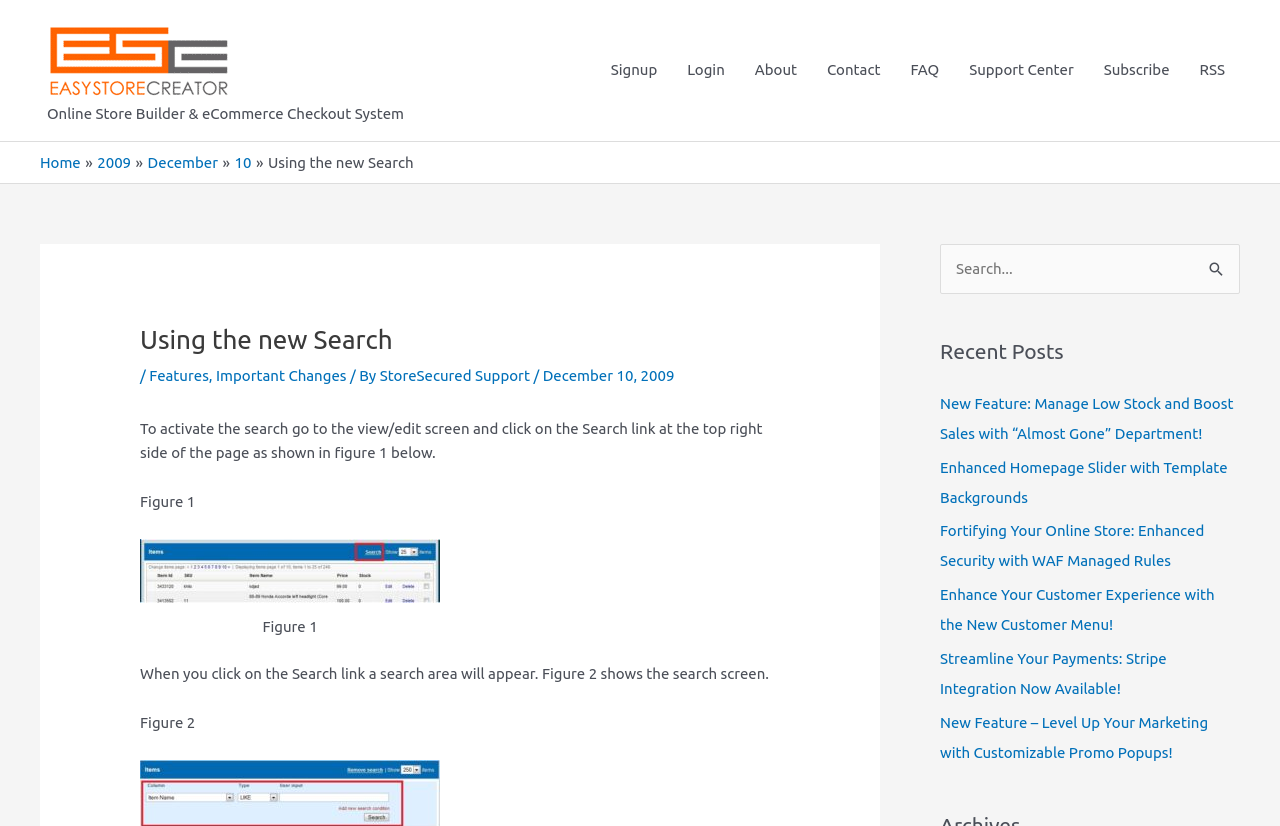What is the text above the search box?
Answer the question with a single word or phrase derived from the image.

Search for: